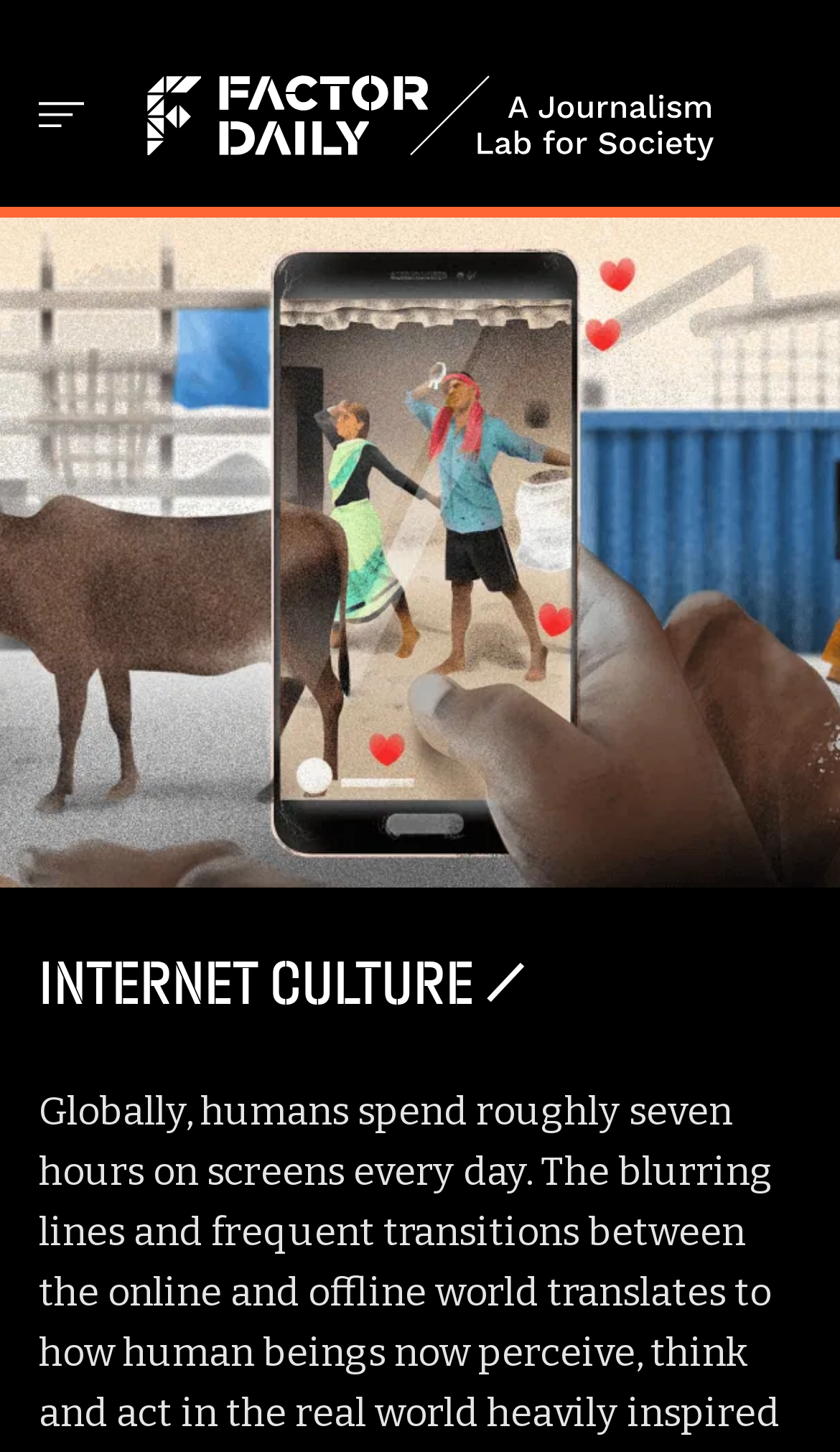Determine the bounding box coordinates for the UI element described. Format the coordinates as (top-left x, top-left y, bottom-right x, bottom-right y) and ensure all values are between 0 and 1. Element description: title="Factor Daily"

[0.174, 0.05, 0.851, 0.113]